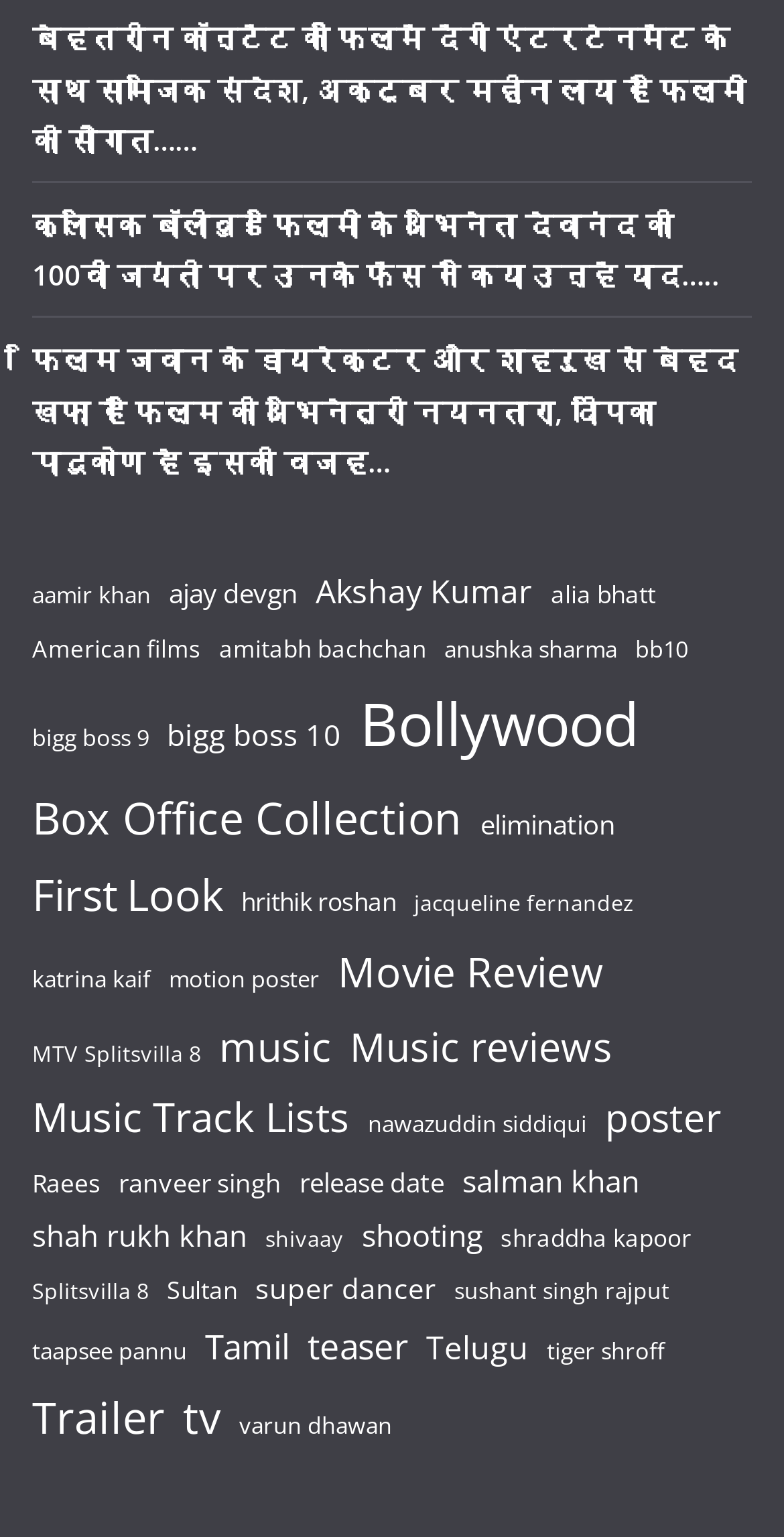How many items are in the 'Music' category?
Use the information from the image to give a detailed answer to the question.

The link 'music (297 items)' indicates that there are 297 items in the Music category, which may include news, articles, or updates related to music in Bollywood movies or the music industry.